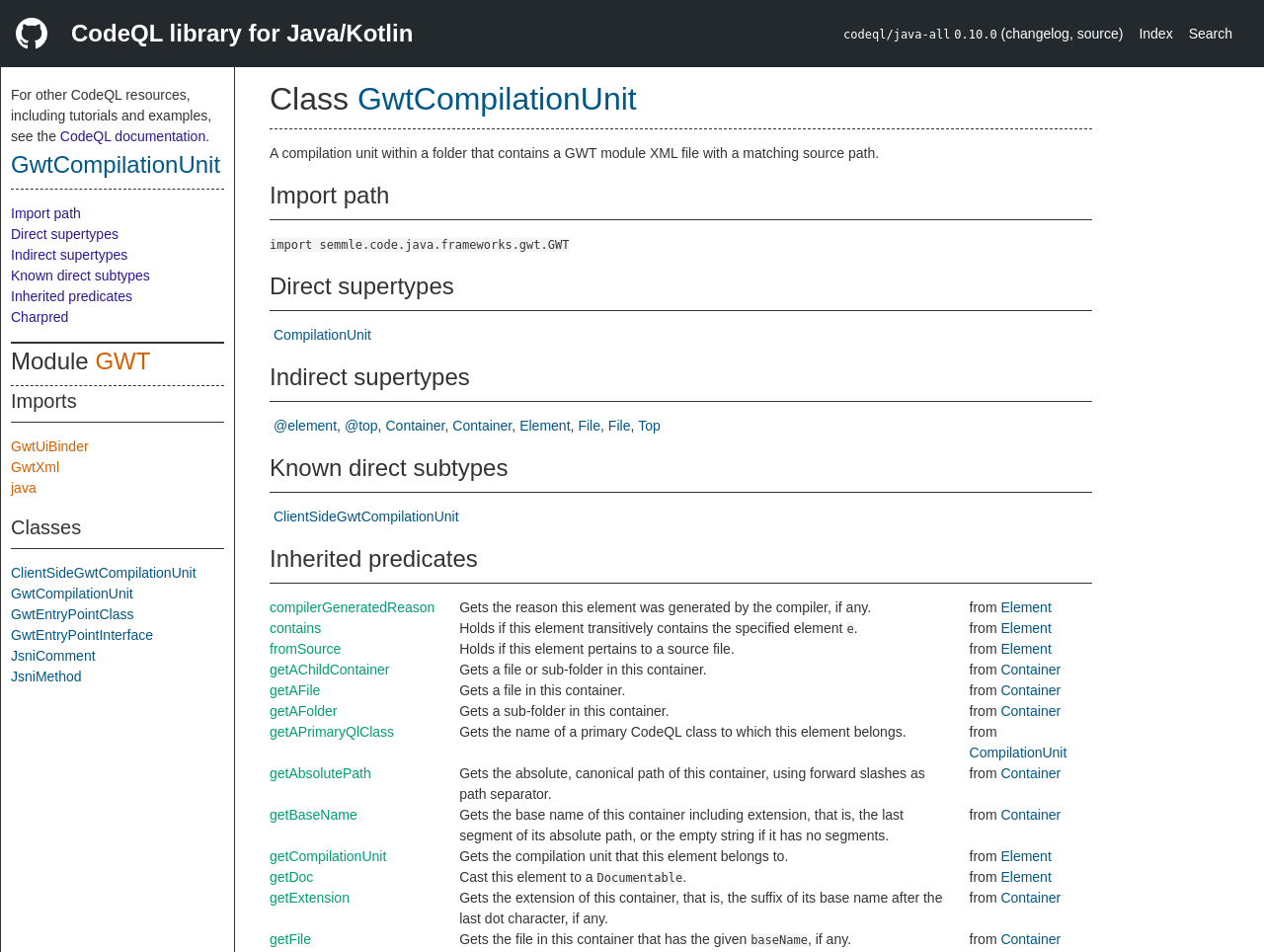What is the name of the class that is a compilation unit within a folder that contains a GWT module XML file with a matching source path?
Please interpret the details in the image and answer the question thoroughly.

I found the answer by looking at the heading 'Class GwtCompilationUnit' and the description below it, which says 'A compilation unit within a folder that contains a GWT module XML file with a matching source path'.